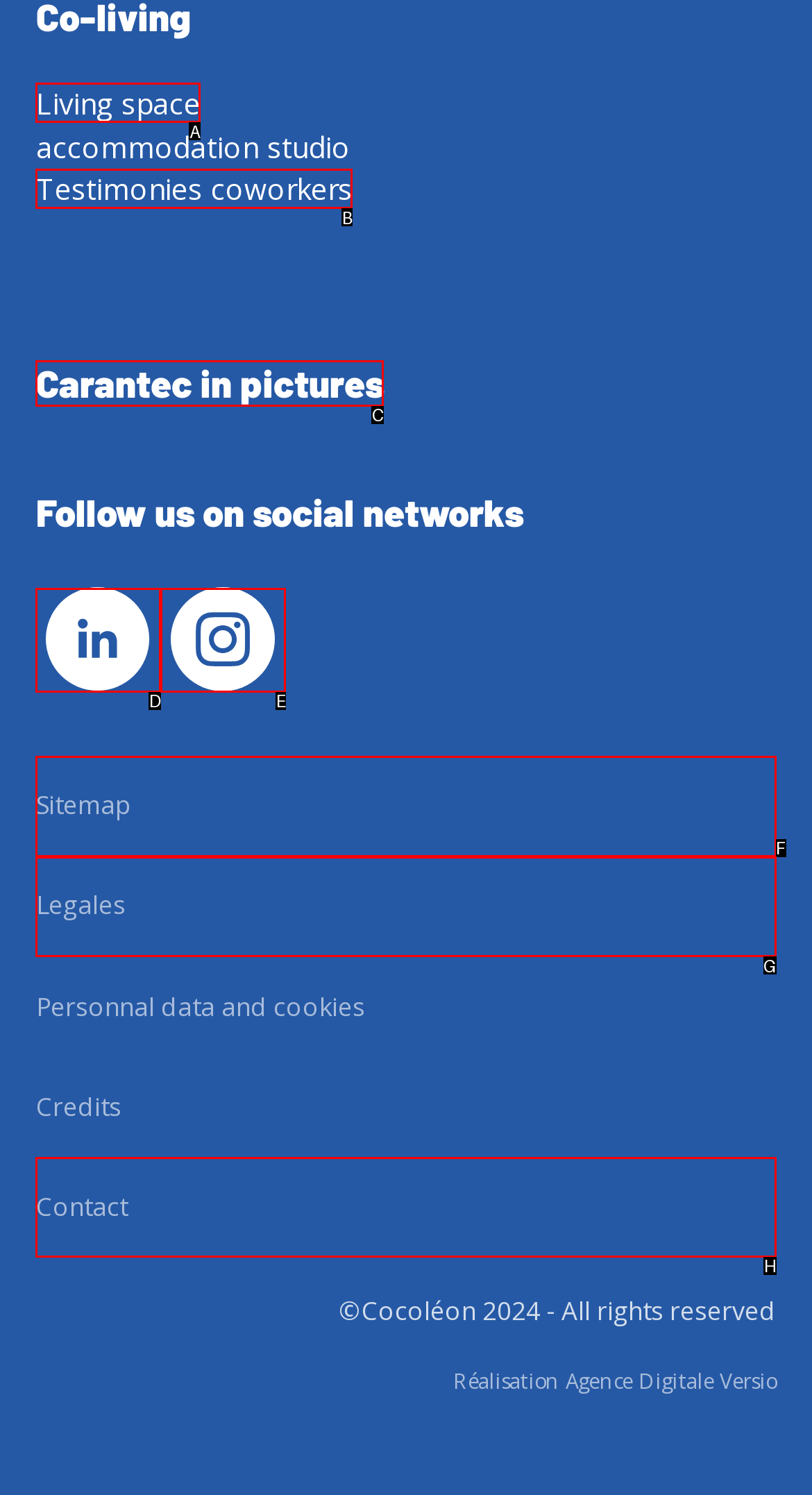Choose the letter of the UI element necessary for this task: Contact us
Answer with the correct letter.

H